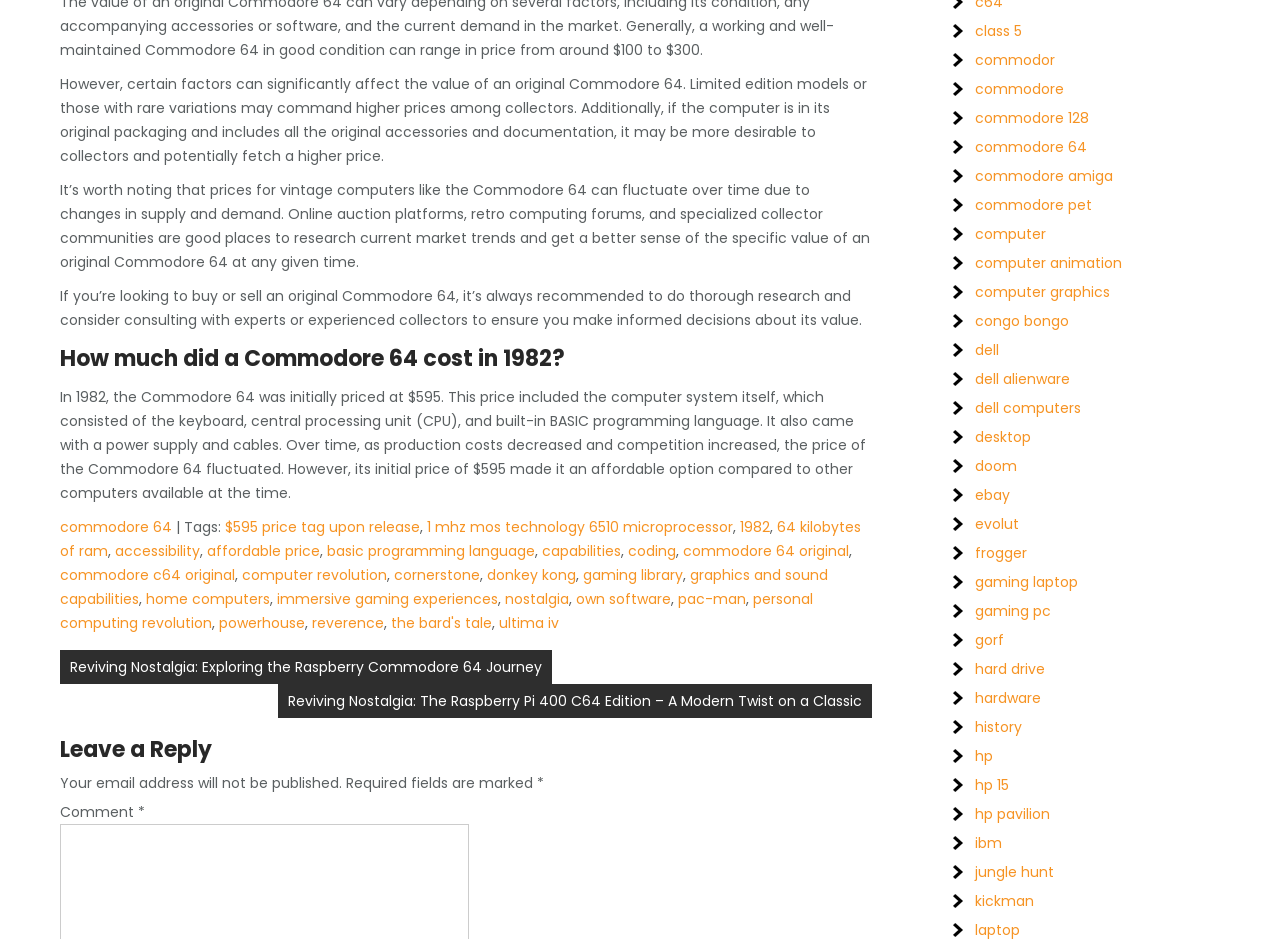What is the topic of the post 'Reviving Nostalgia: Exploring the Raspberry Commodore 64 Journey'?
Using the information from the image, provide a comprehensive answer to the question.

The answer can be found in the link text 'Reviving Nostalgia: Exploring the Raspberry Commodore 64 Journey' which is located in the 'Post navigation' section, indicating that the post is about the Raspberry Commodore 64.